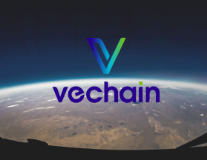Elaborate on the details you observe in the image.

The image prominently features the VeChain logo set against a breathtaking view of Earth from space, emphasizing the project's global reach and innovative technology. The logo is stylized with a sleek gradient that transitions from blue to green, symbolizing growth and potential. This visual serves as a powerful representation of VeChain's mission to enhance supply chain transparency and efficiency through blockchain technology. The backdrop showcases the planet's surface, hinting at the vast impact of blockchain solutions in industries around the world. This image is associated with an article titled "Analysts Bullish on Vechain, With VET’s Mid-May Targeting $1," indicating a positive outlook on VeChain's market performance.